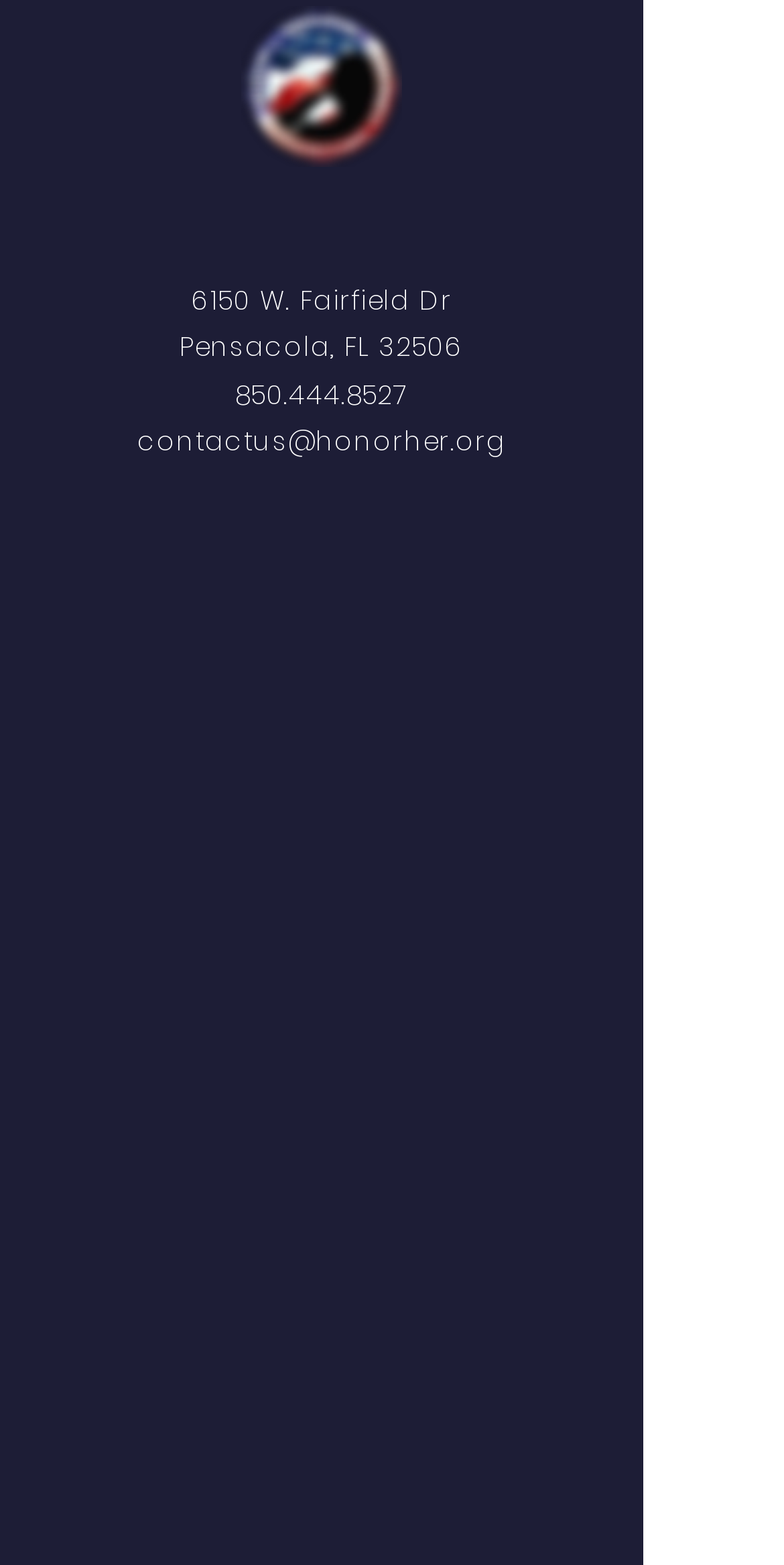Use a single word or phrase to answer the question: What is the phone number of the organization?

850.444.8527